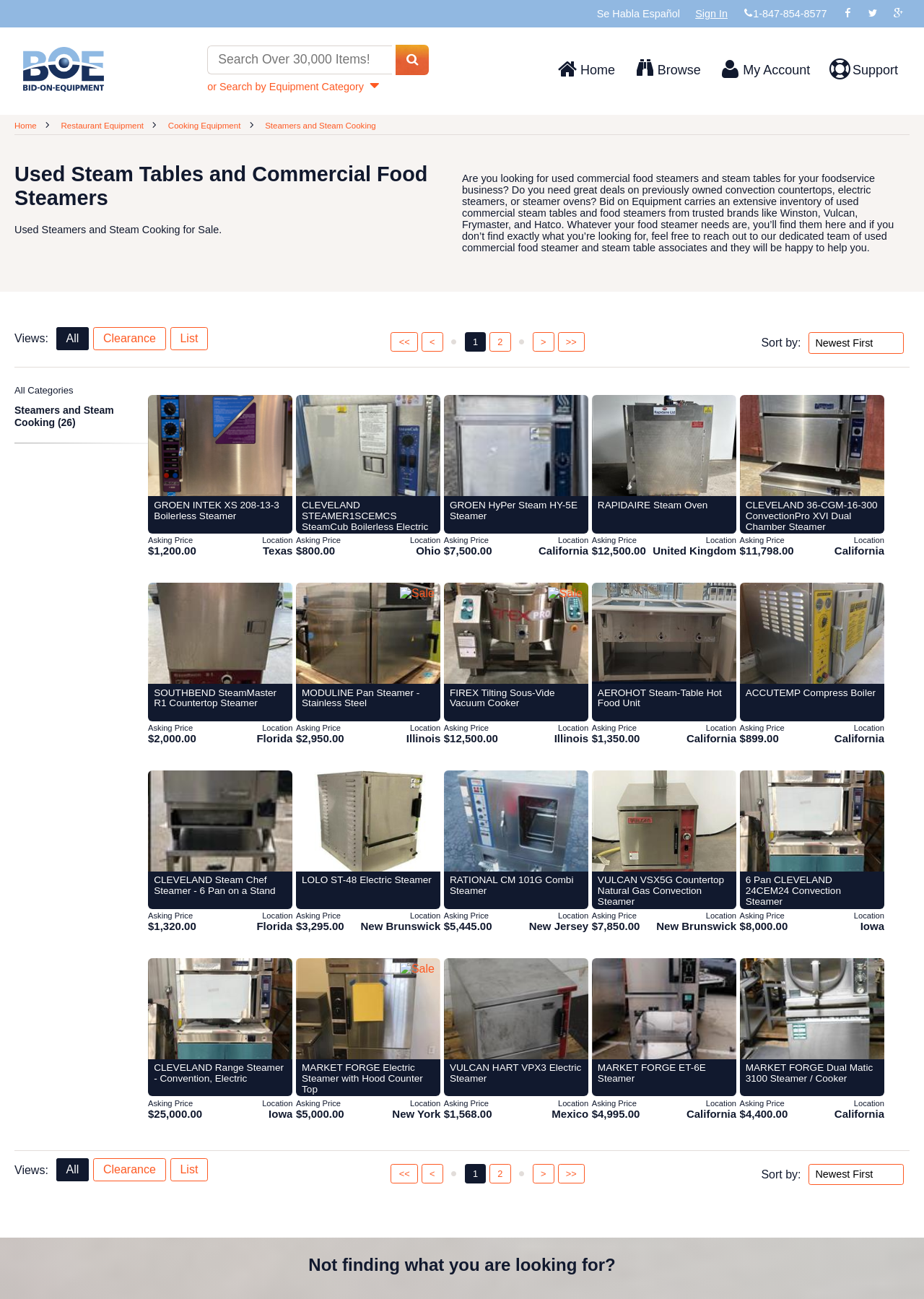Locate the bounding box coordinates of the area that needs to be clicked to fulfill the following instruction: "View used steam tables and commercial food steamers". The coordinates should be in the format of four float numbers between 0 and 1, namely [left, top, right, bottom].

[0.287, 0.093, 0.407, 0.1]